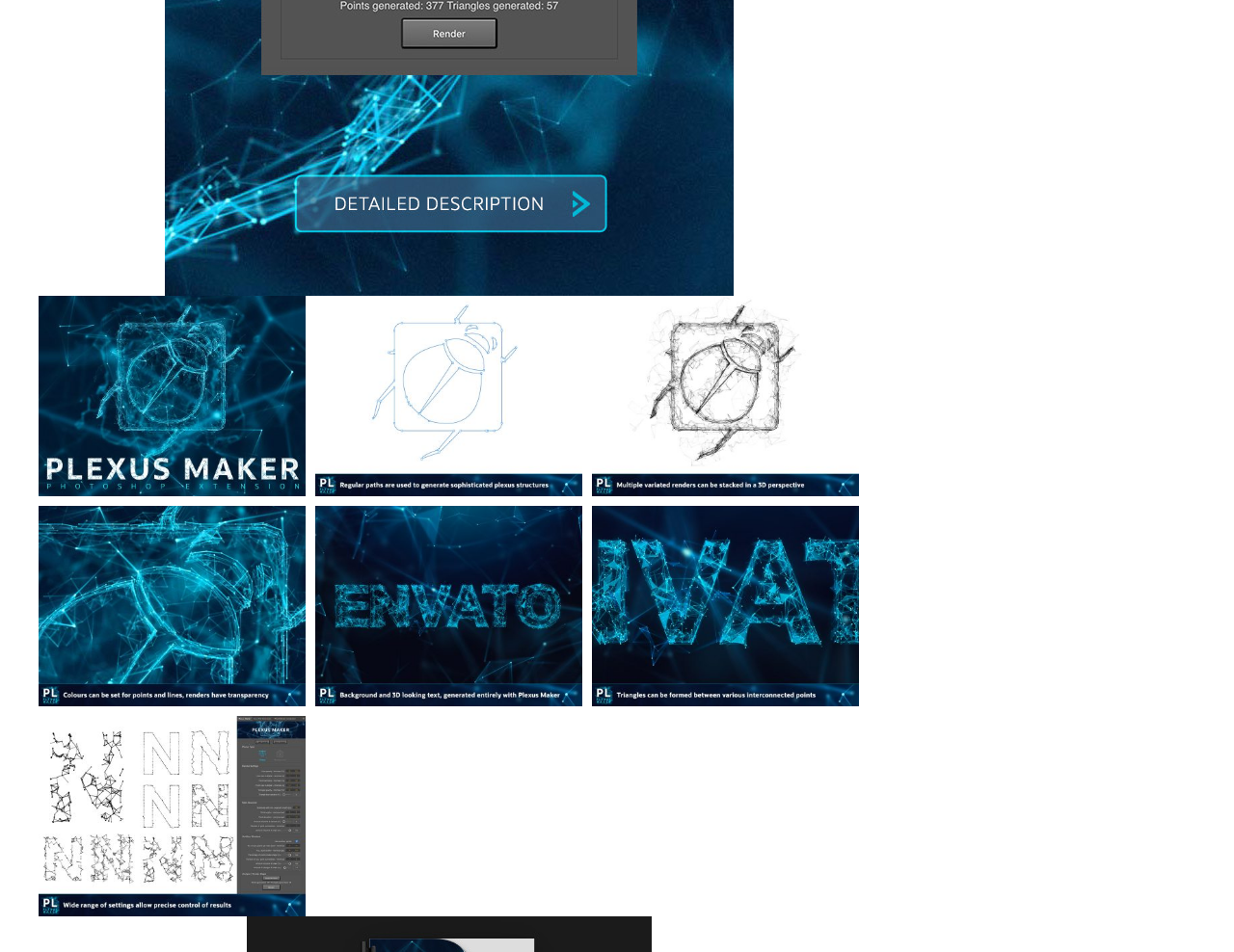Identify the bounding box of the UI element that matches this description: "aria-label="plexus-maker-user-guide"".

[0.2, 0.963, 0.528, 0.985]